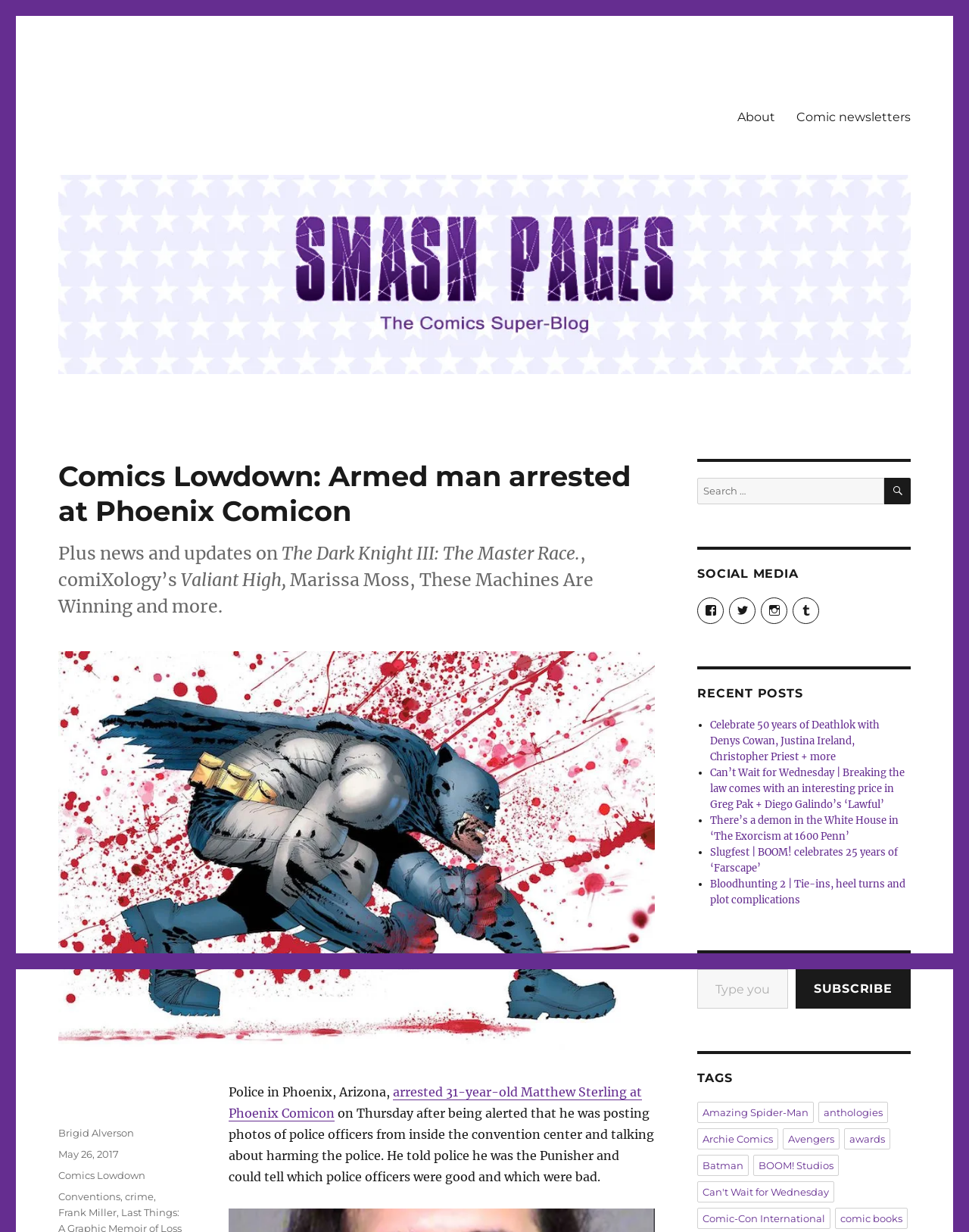Please determine the bounding box coordinates of the element's region to click in order to carry out the following instruction: "Read about Comics Lowdown". The coordinates should be four float numbers between 0 and 1, i.e., [left, top, right, bottom].

[0.06, 0.372, 0.676, 0.429]